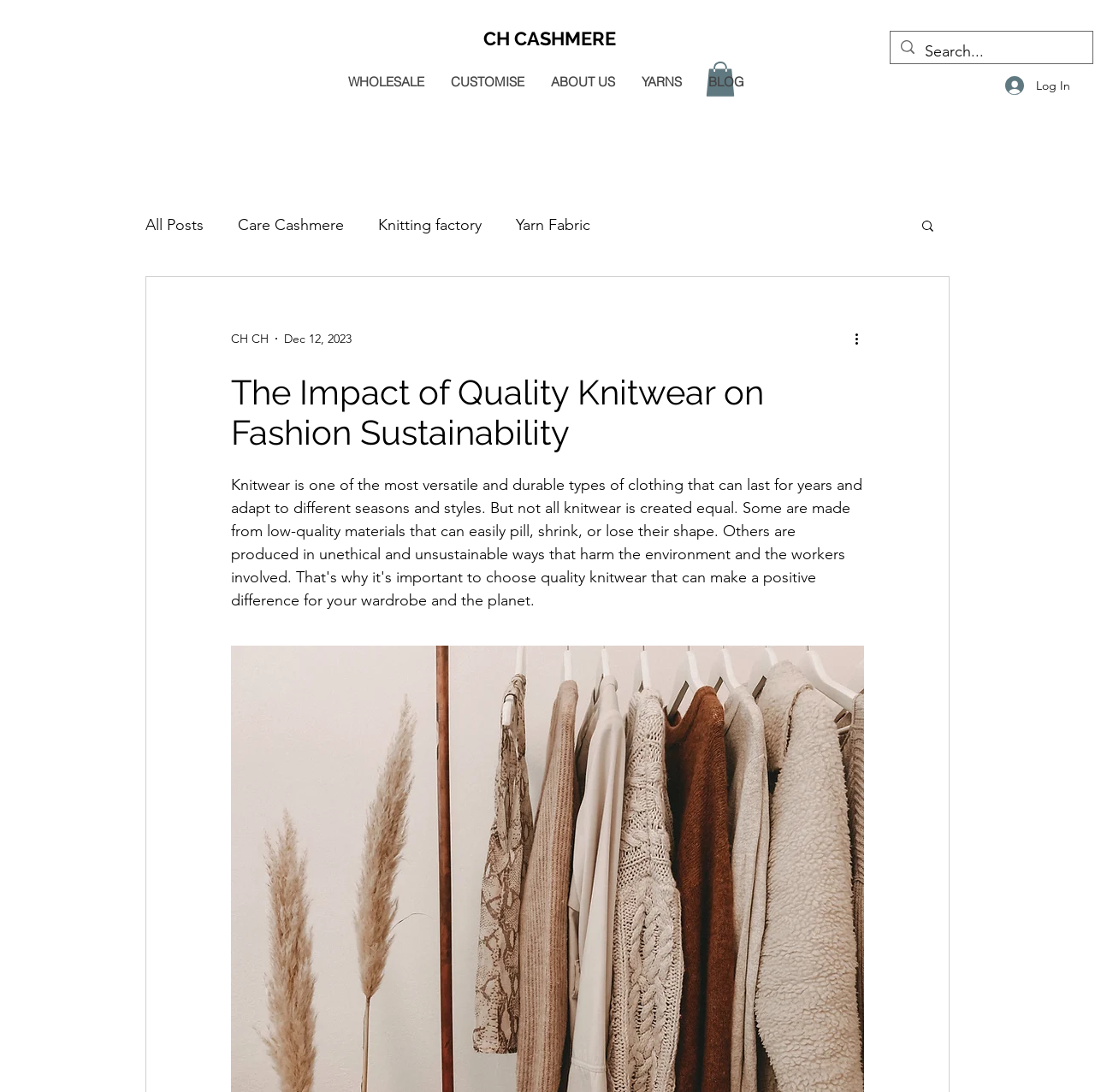Determine the bounding box coordinates of the region to click in order to accomplish the following instruction: "Search for products". Provide the coordinates as four float numbers between 0 and 1, specifically [left, top, right, bottom].

[0.813, 0.029, 0.998, 0.058]